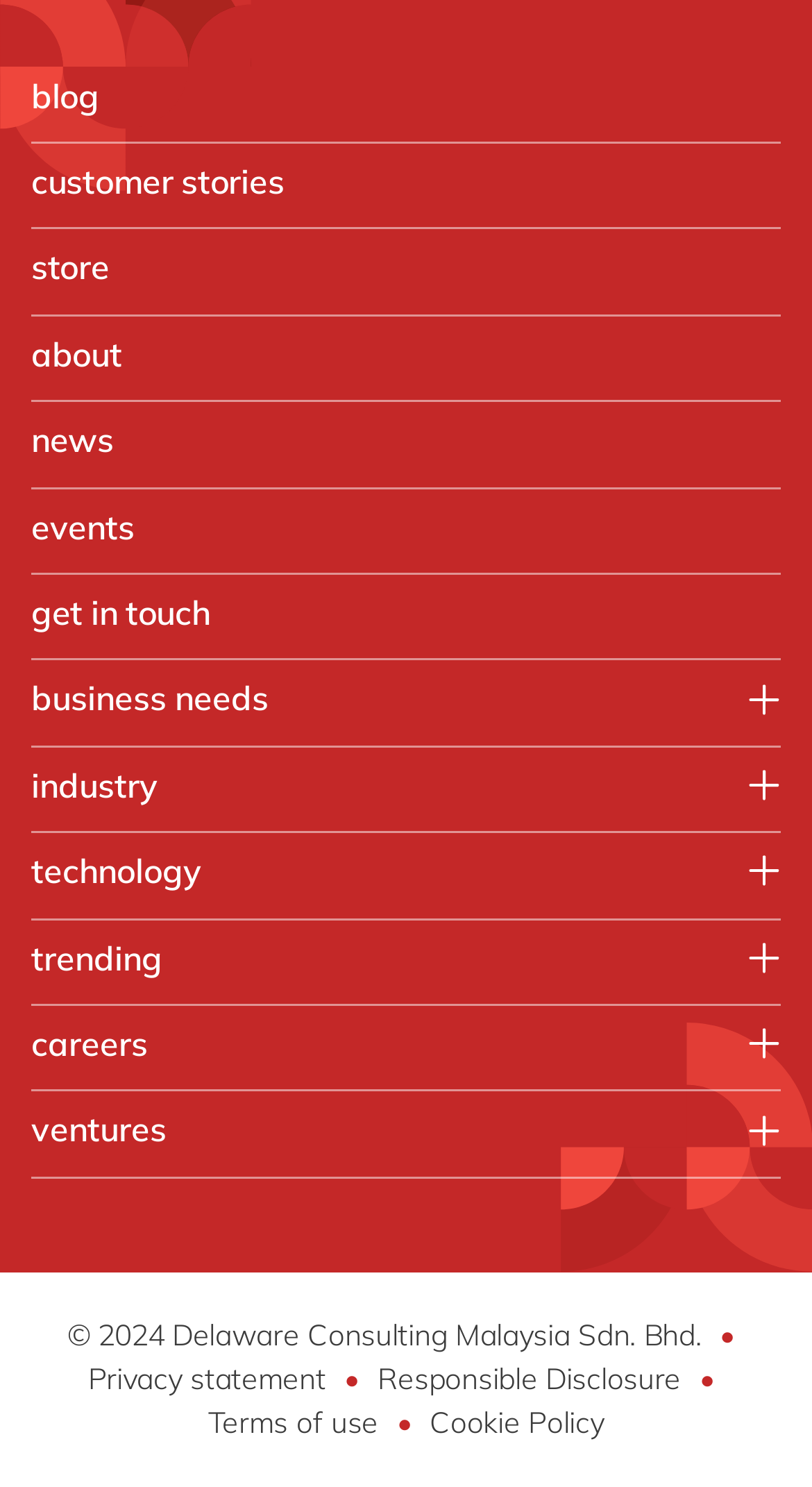Carefully examine the image and provide an in-depth answer to the question: What is the purpose of the 'ventures' section?

I inferred the purpose of the 'ventures' section by looking at the button element with the text 'ventures' and its corresponding hidden links. The link 'about ventures by delaware' suggests that this section is about ventures by delaware, possibly providing information about their venture programs or initiatives.